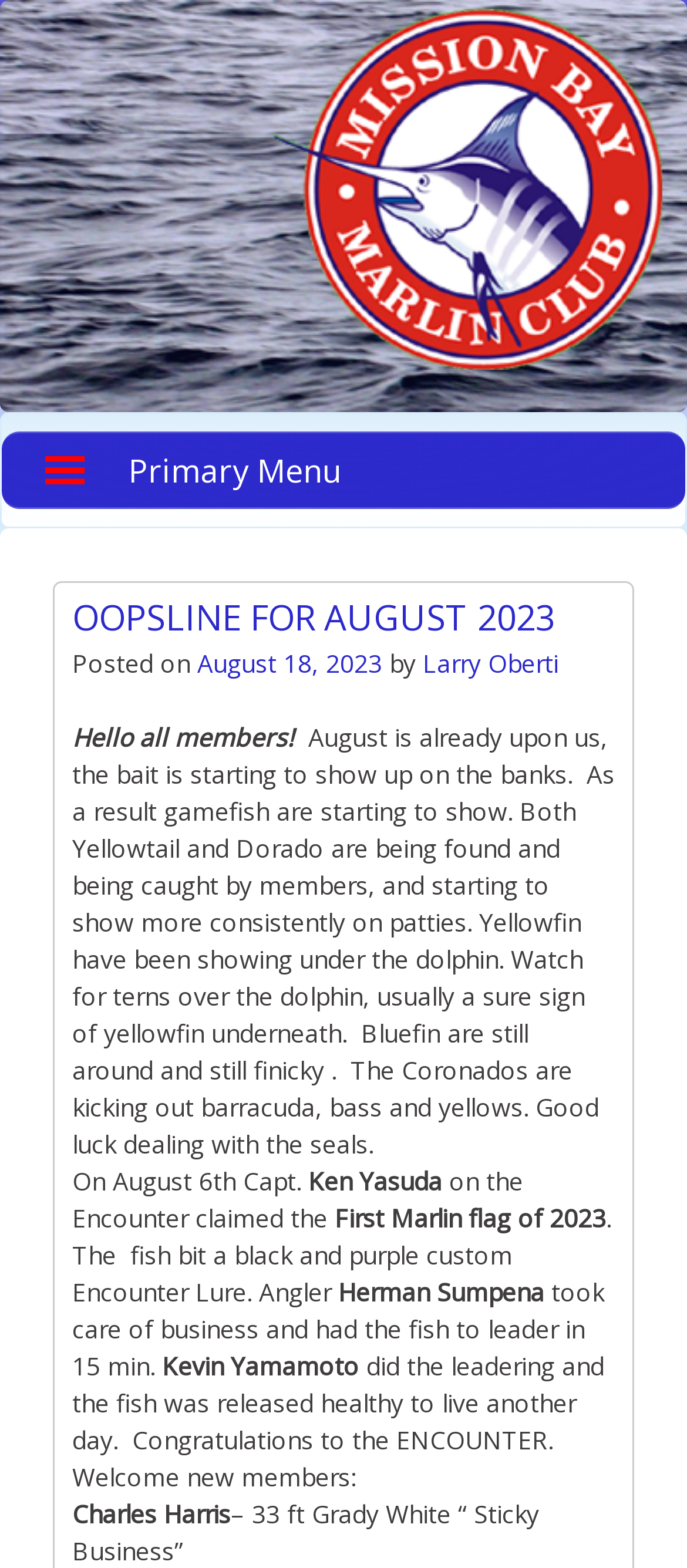Bounding box coordinates are given in the format (top-left x, top-left y, bottom-right x, bottom-right y). All values should be floating point numbers between 0 and 1. Provide the bounding box coordinate for the UI element described as: Larry Oberti

[0.615, 0.412, 0.813, 0.434]